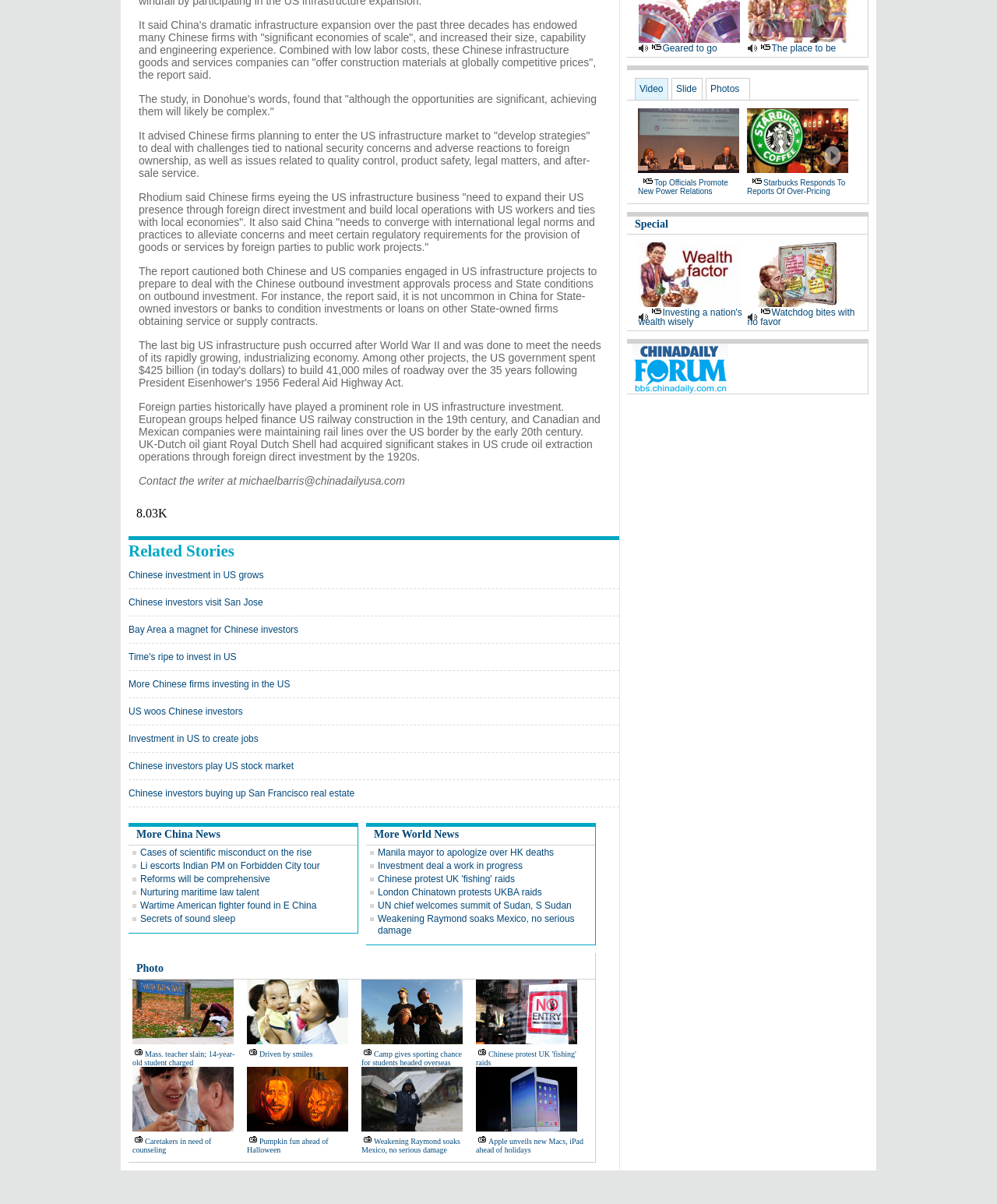Specify the bounding box coordinates of the element's area that should be clicked to execute the given instruction: "View photo". The coordinates should be four float numbers between 0 and 1, i.e., [left, top, right, bottom].

[0.137, 0.799, 0.164, 0.809]